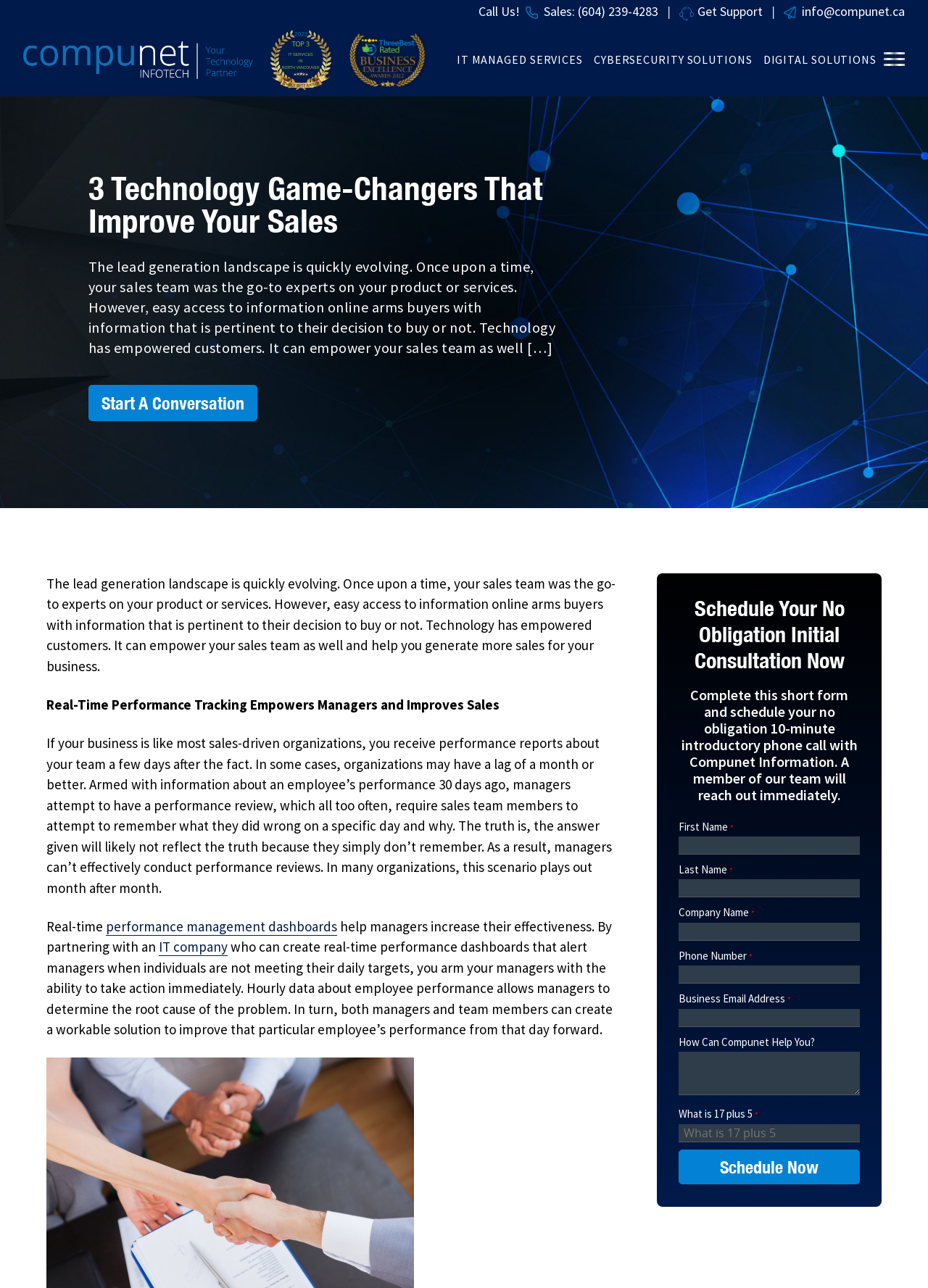Identify the bounding box coordinates of the HTML element based on this description: "info@compunet.ca".

[0.864, 0.002, 0.975, 0.015]